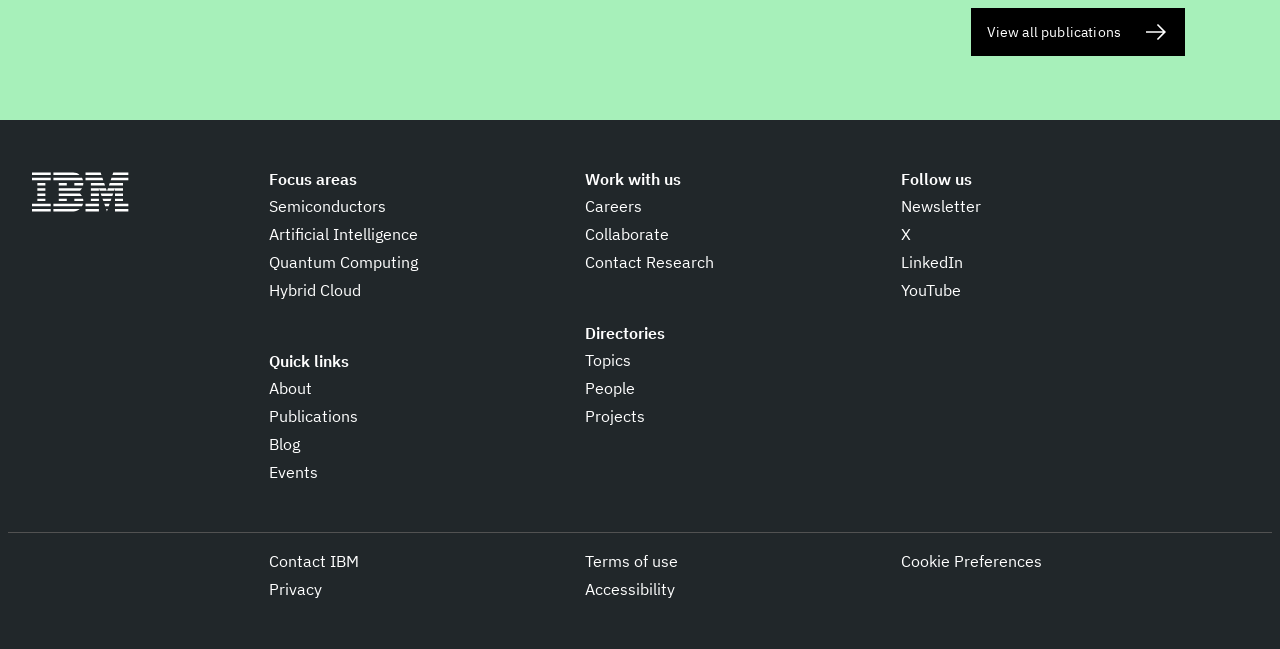Please give a succinct answer to the question in one word or phrase:
What is the last link in the 'Work with us' section?

Contact Research